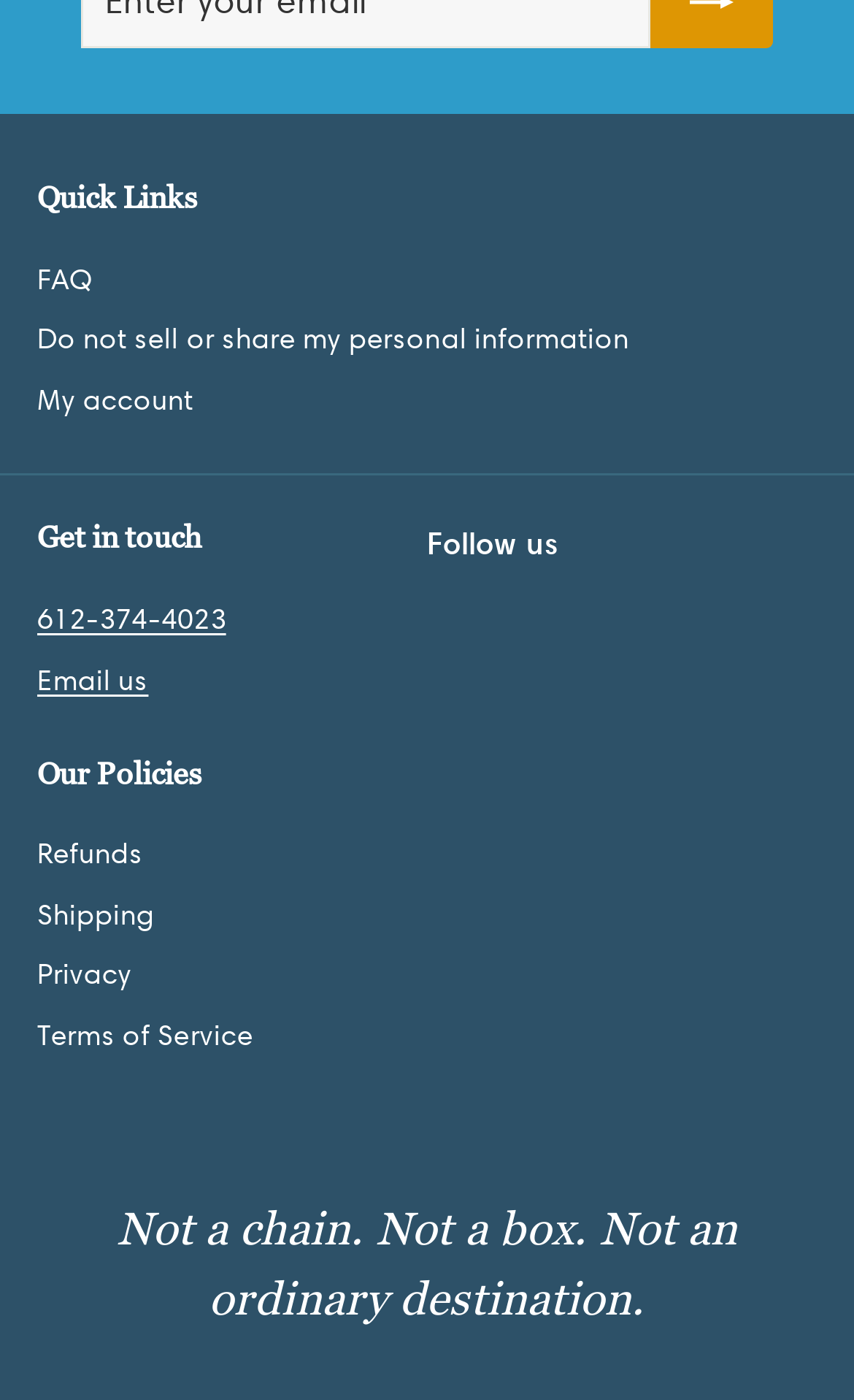Identify the bounding box coordinates of the part that should be clicked to carry out this instruction: "Email us".

[0.044, 0.465, 0.174, 0.508]